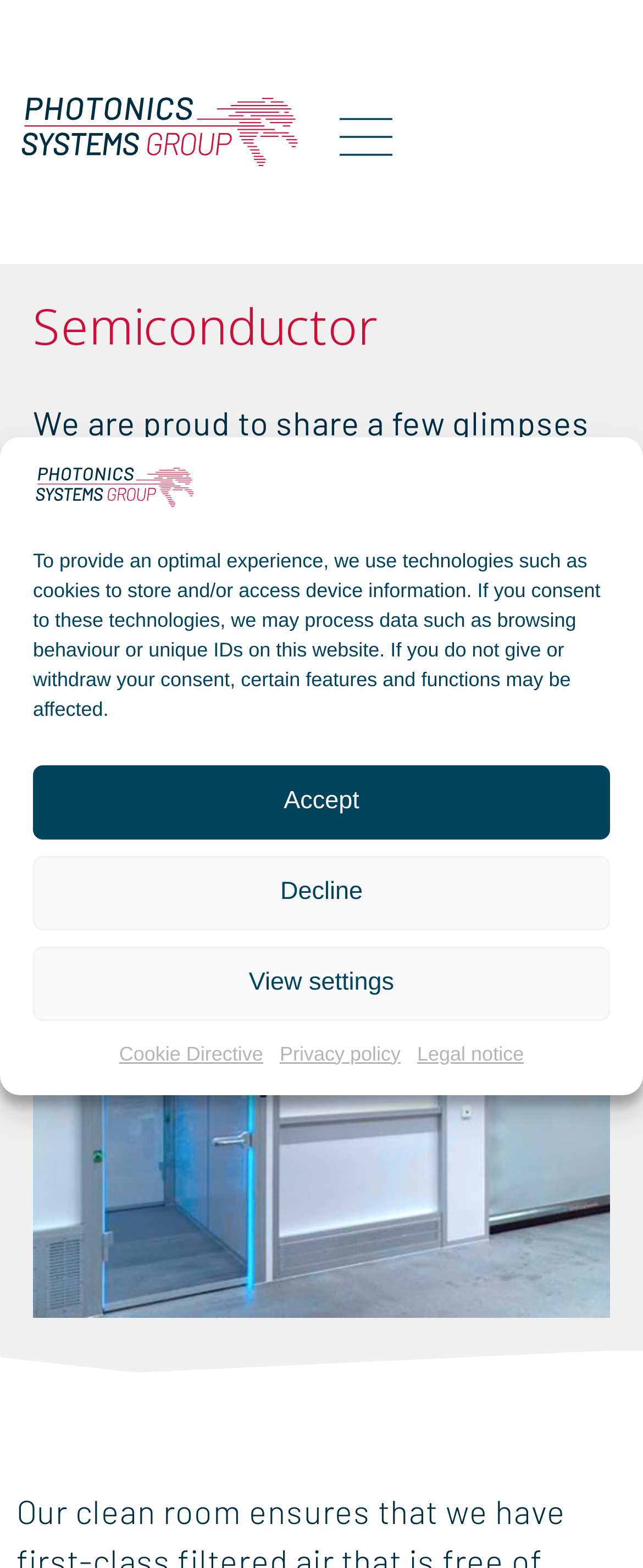Can you provide the bounding box coordinates for the element that should be clicked to implement the instruction: "Click the Photonics Systems Group link"?

[0.051, 0.302, 0.308, 0.319]